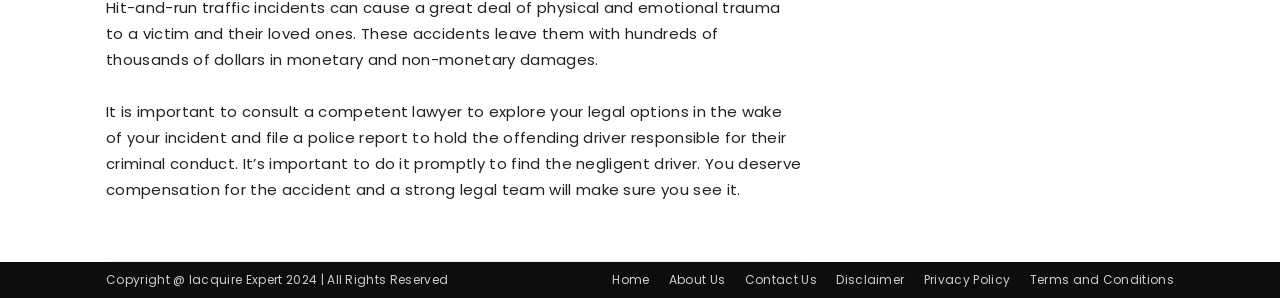Based on the element description Privacy Policy, identify the bounding box coordinates for the UI element. The coordinates should be in the format (top-left x, top-left y, bottom-right x, bottom-right y) and within the 0 to 1 range.

[0.722, 0.908, 0.789, 0.968]